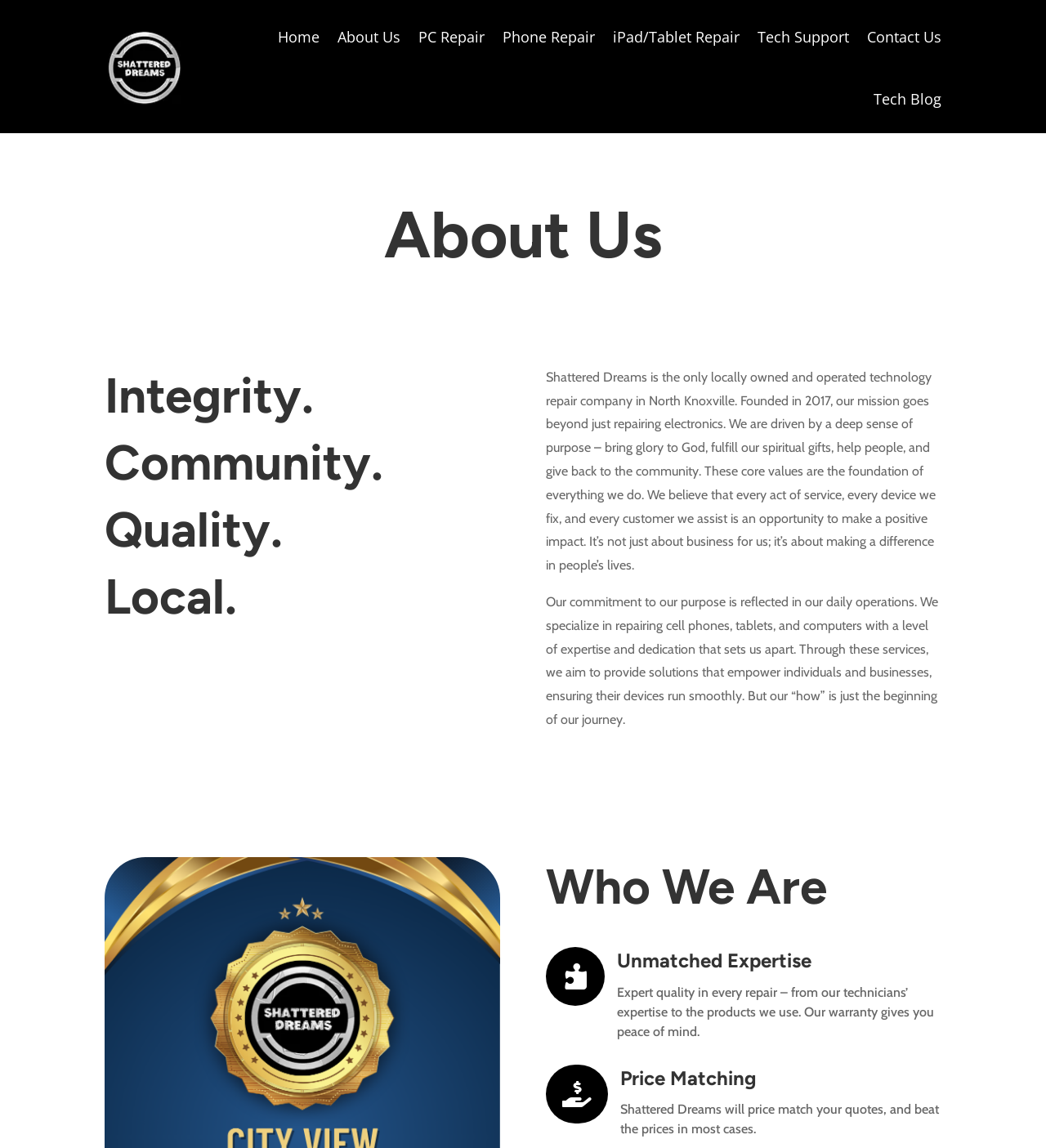Can you provide the bounding box coordinates for the element that should be clicked to implement the instruction: "Learn more about PC Repair services"?

[0.4, 0.005, 0.463, 0.059]